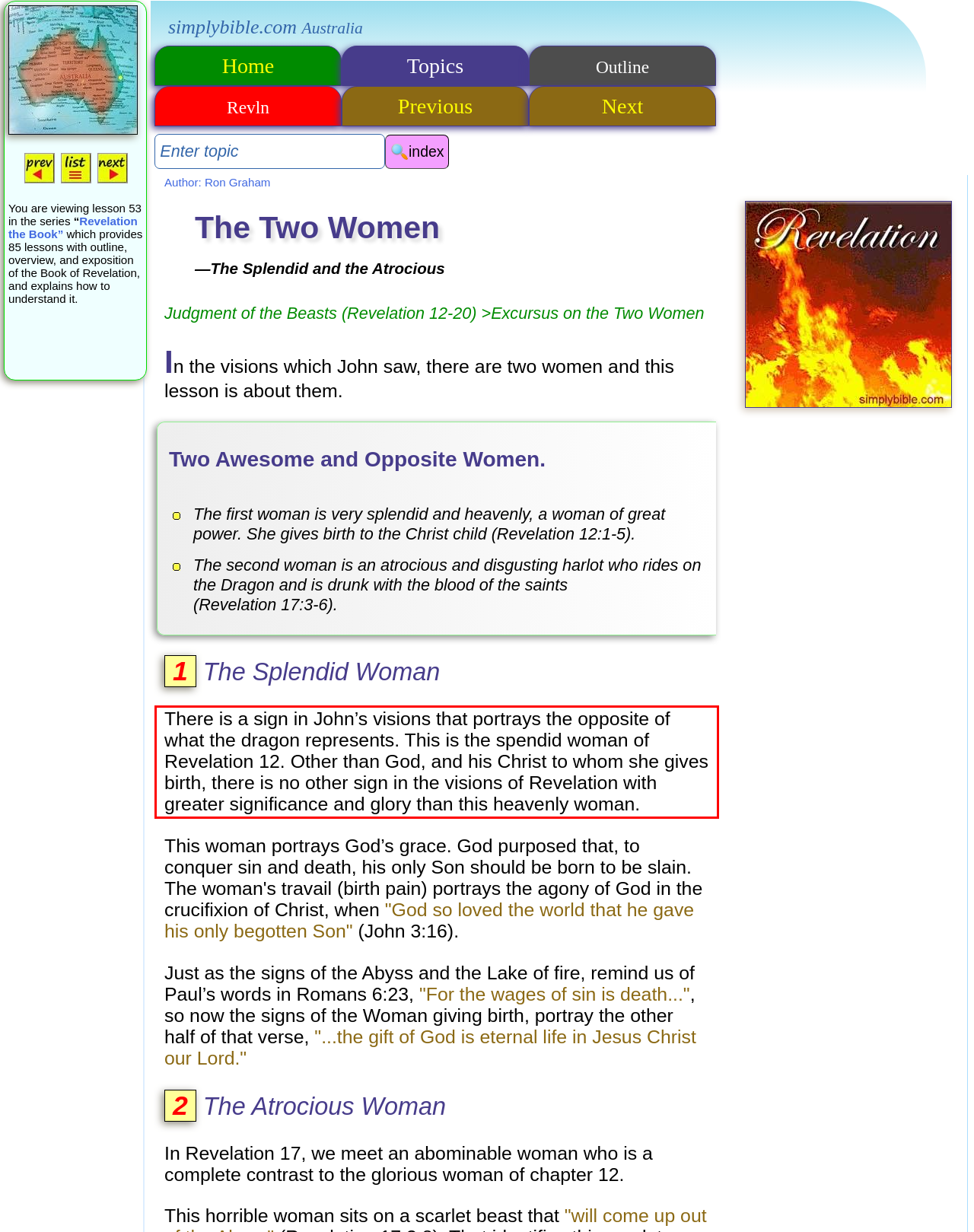With the given screenshot of a webpage, locate the red rectangle bounding box and extract the text content using OCR.

There is a sign in John’s visions that portrays the opposite of what the dragon represents. This is the spendid woman of Revelation 12. Other than God, and his Christ to whom she gives birth, there is no other sign in the visions of Revelation with greater significance and glory than this heavenly woman.